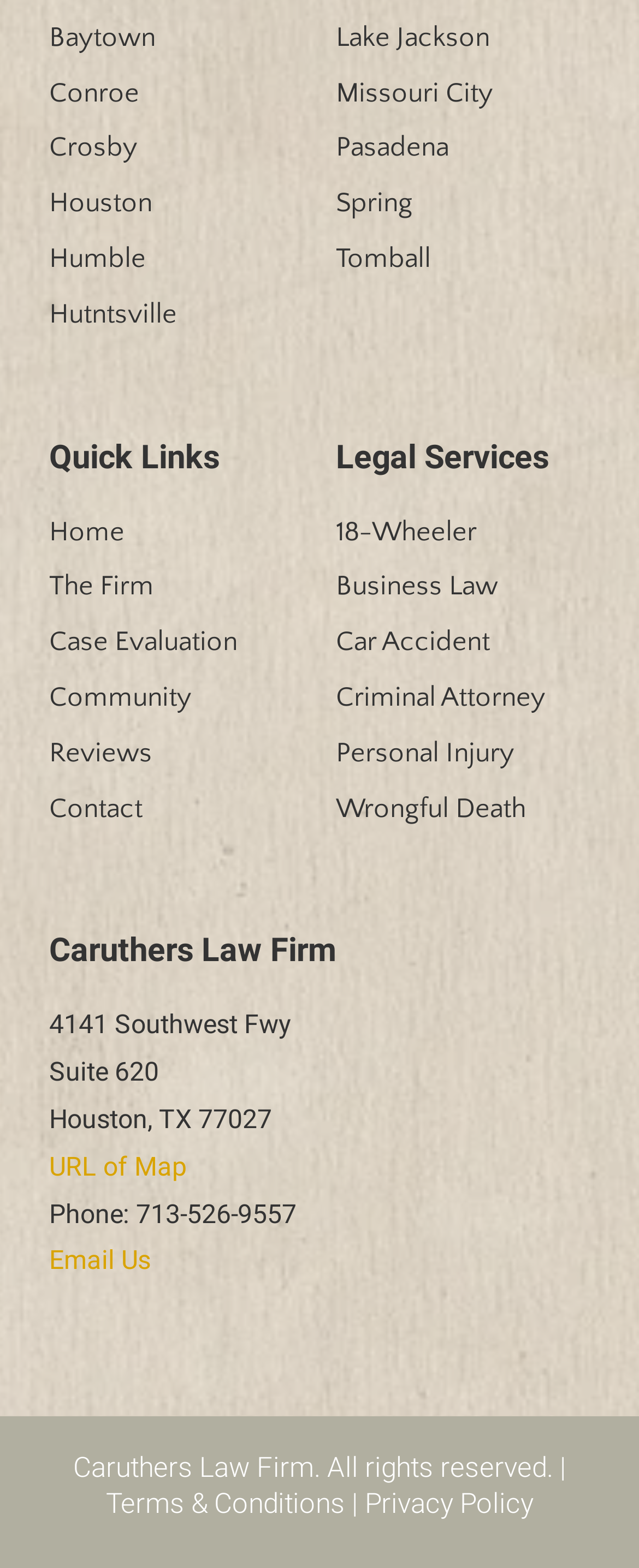Identify the bounding box coordinates of the part that should be clicked to carry out this instruction: "Email Caruthers Law Firm".

[0.077, 0.794, 0.236, 0.814]